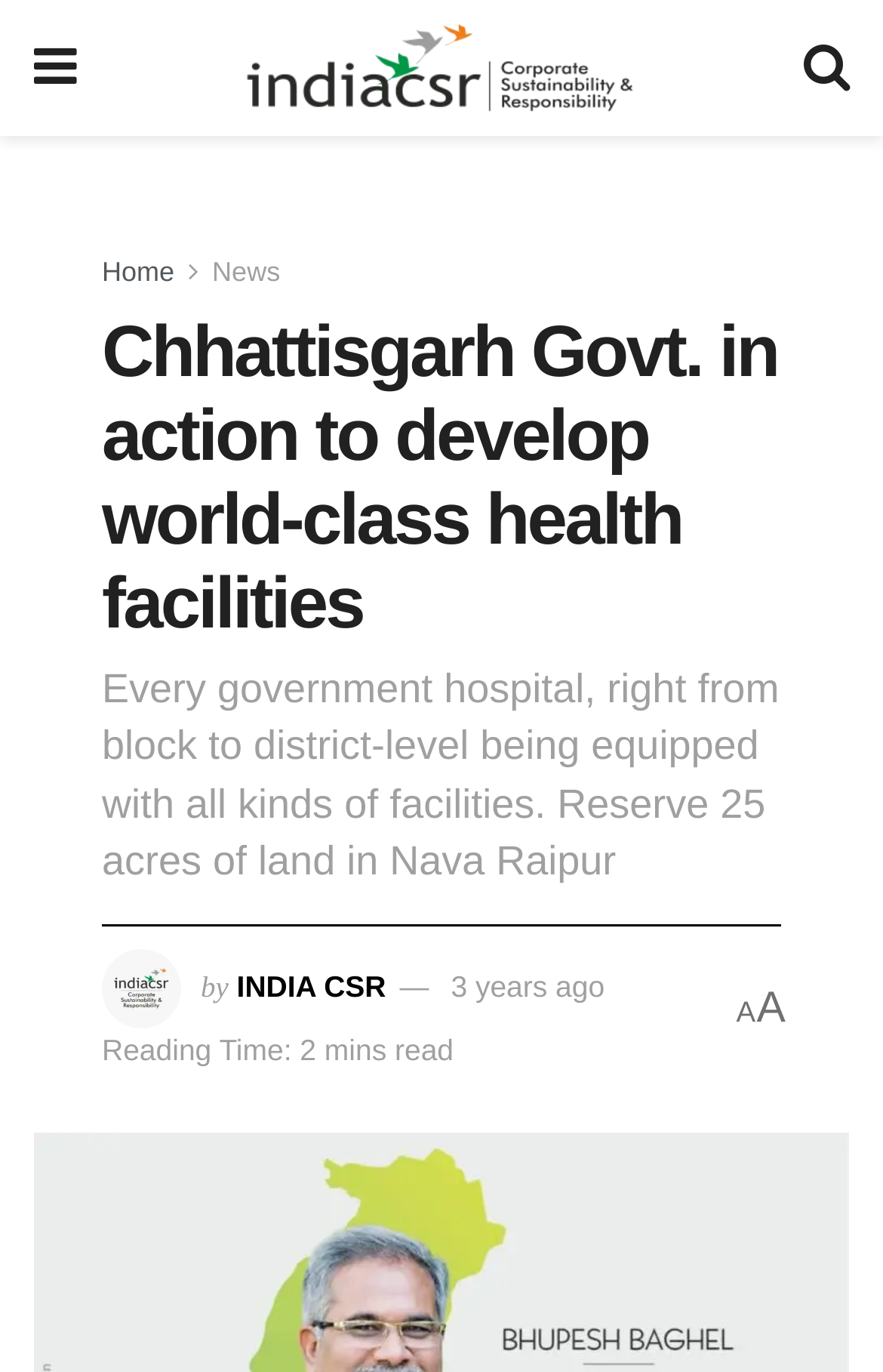What is the name of the website or organization?
Using the visual information, reply with a single word or short phrase.

India CSR